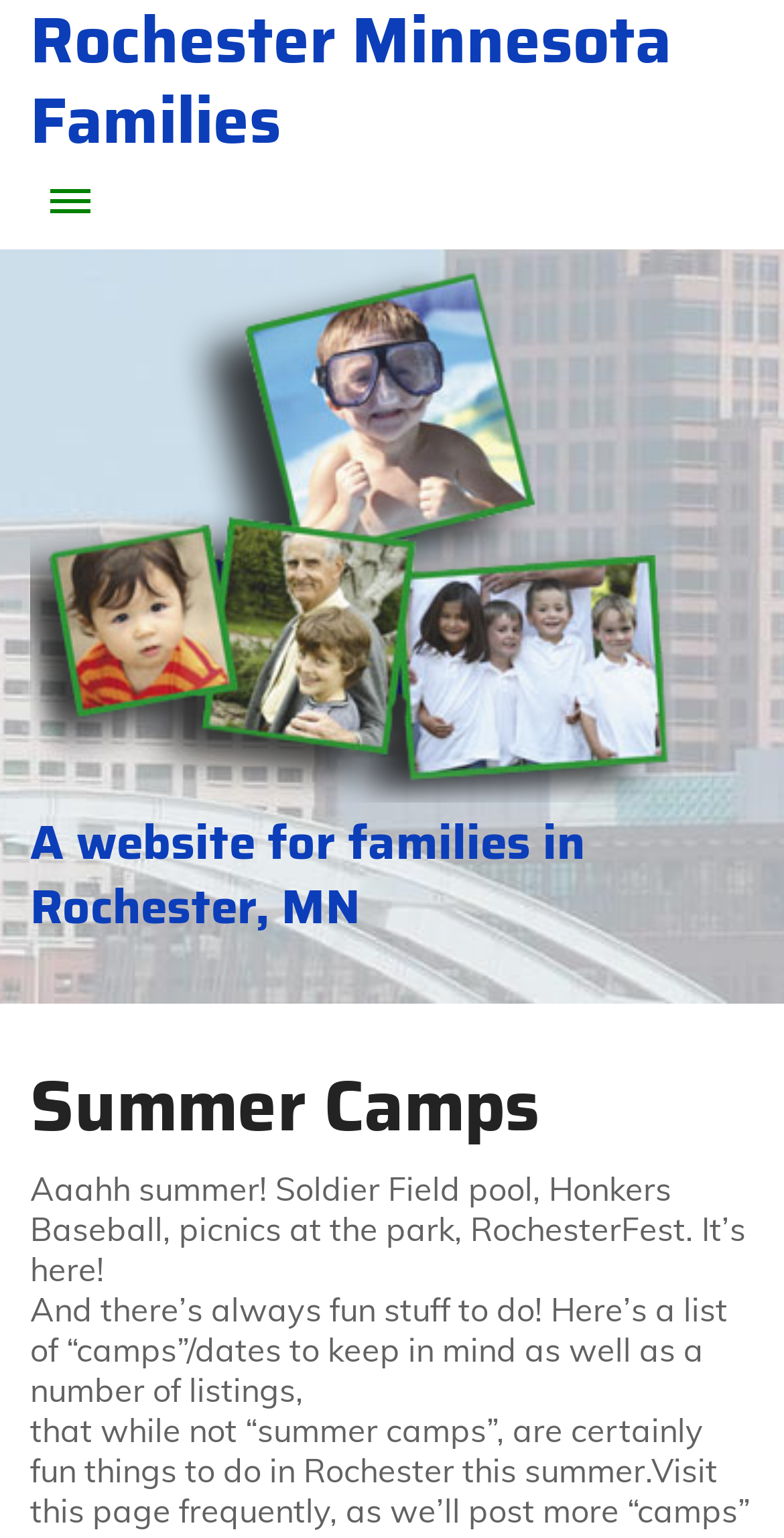What type of resources are listed under 'Kid Resources'?
Deliver a detailed and extensive answer to the question.

The links listed under 'Kid Resources' include 'Baby-Preschool Resources', 'K - 12 Resources', 'Special Needs', 'Kid Classes', and 'Birthday Parties', indicating that this section provides resources related to childcare, education, and activities for kids of different ages and needs.